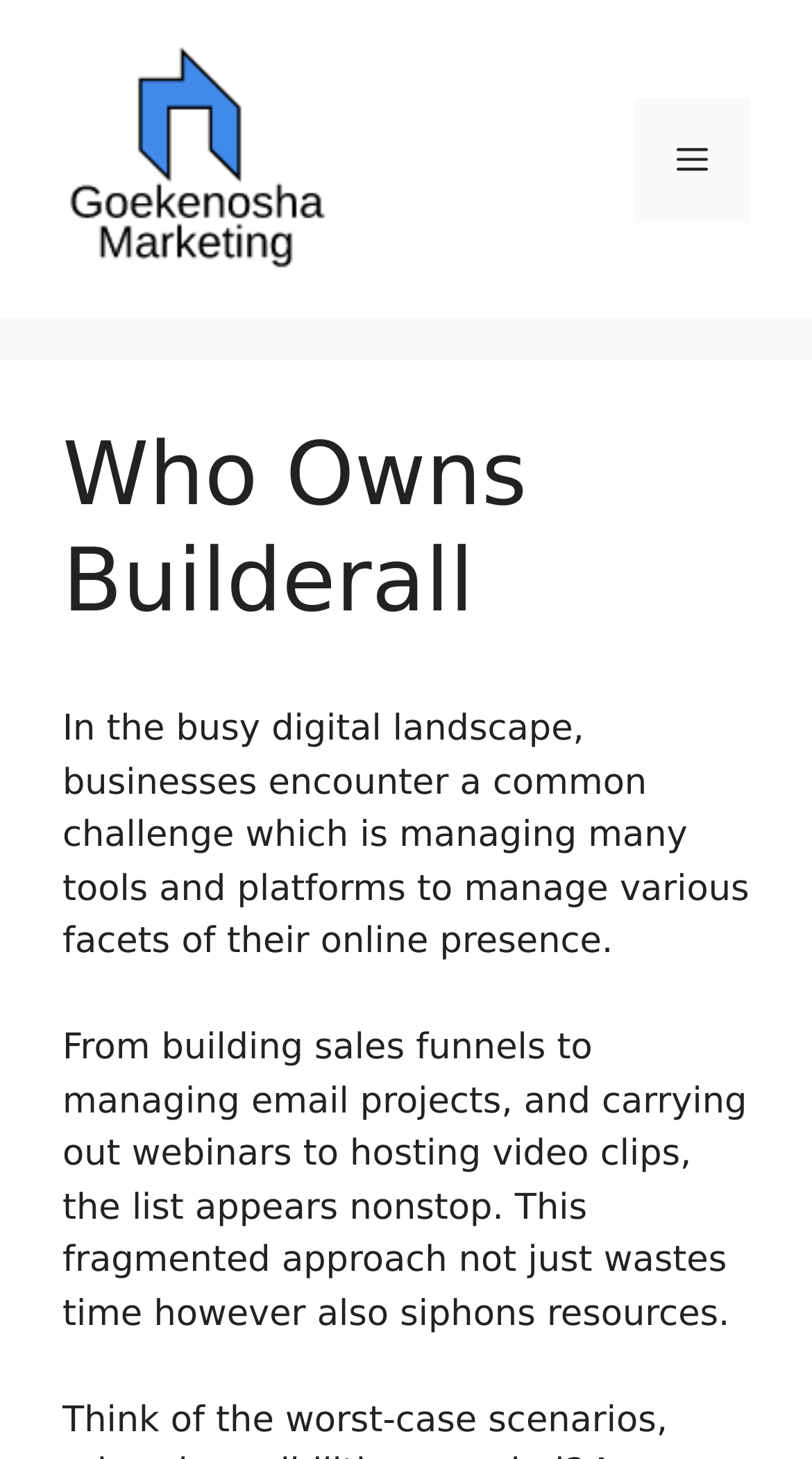Identify the title of the webpage and provide its text content.

Who Owns Builderall